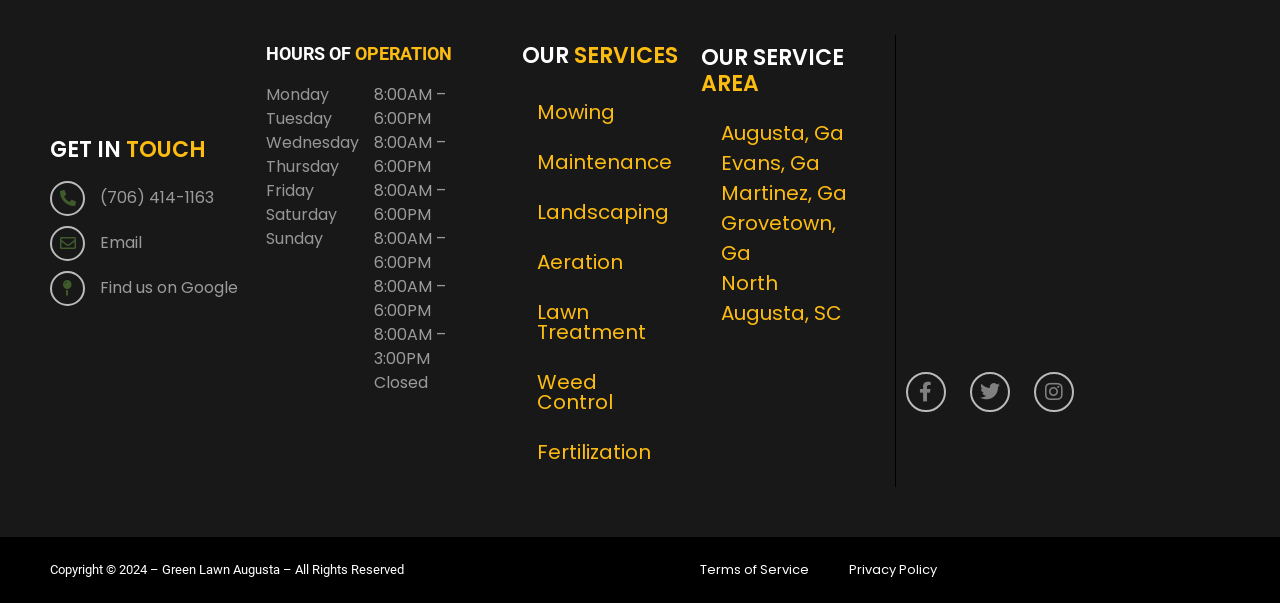What areas does the company serve?
Please provide a full and detailed response to the question.

I found the service areas by looking at the 'OUR SERVICE AREA' section, where I saw a list of locations including Augusta, Ga, Evans, Ga, Martinez, Ga, and more.